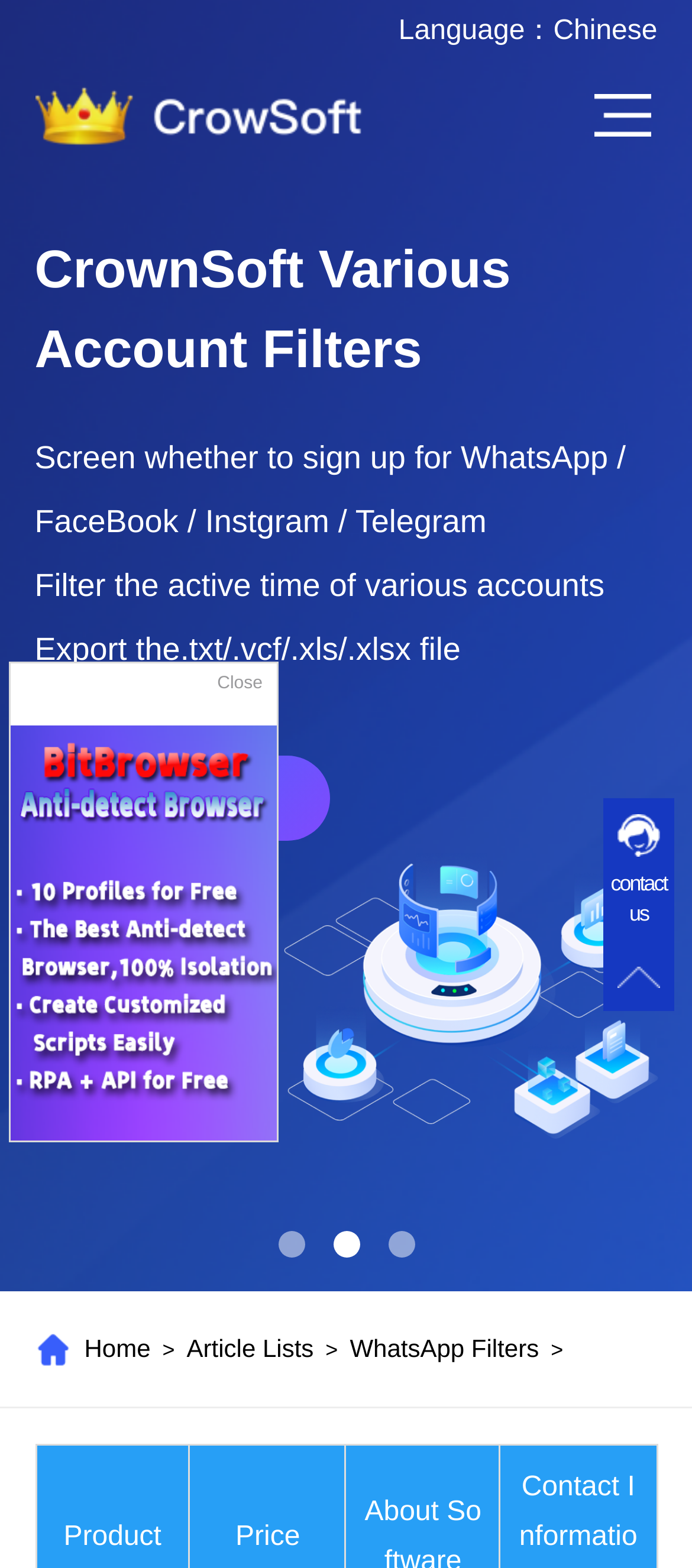Describe all the visual and textual components of the webpage comprehensively.

This webpage is about a WhatsApp number screening tool, specifically designed for the Indian market, where WhatsApp is widely used. At the top, there is a language selection option, with a "Language:" label and a "Chinese" link next to it. Below this, there is a logo image on the left, and a group of elements on the right, which takes up most of the page.

The group of elements is divided into sections, with a heading "CrownSoft Various Account Filters" at the top. Below this, there are three paragraphs of text, describing the features of the tool, including screening for WhatsApp, Facebook, Instagram, and Telegram sign-ups, filtering active account times, and exporting data to various file formats.

To the right of these paragraphs, there is an image with the title "CrownSoft Virous Account Filters". Below this image, there are three buttons to navigate to different slides. At the bottom of the page, there is a navigation menu with links to "Home", "Article Lists", "WhatsApp Filters", and "Contact Us". There are also several social media links and icons scattered throughout the page, including Facebook, Instagram, and Telegram.